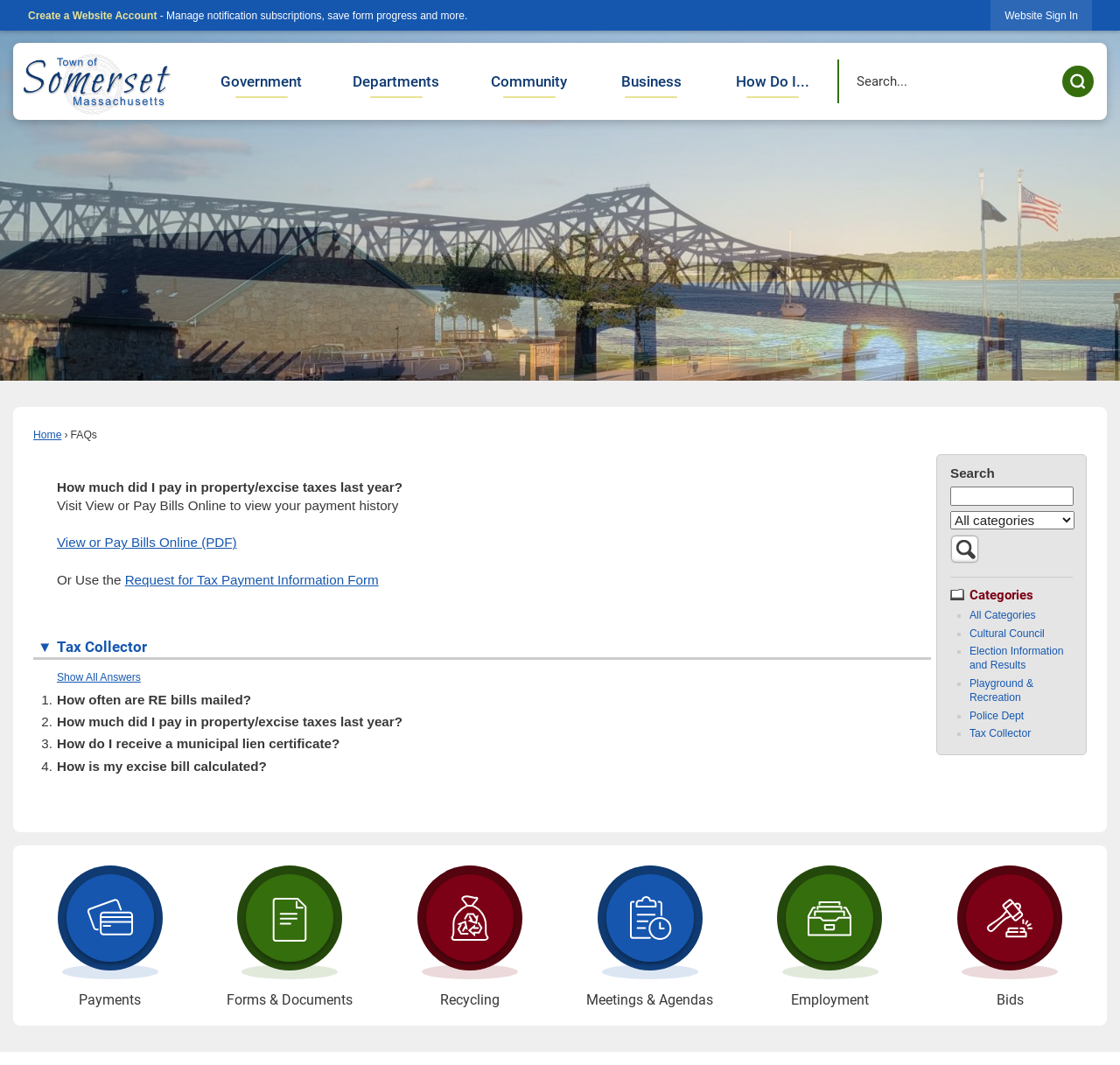Provide the bounding box coordinates in the format (top-left x, top-left y, bottom-right x, bottom-right y). All values are floating point numbers between 0 and 1. Determine the bounding box coordinate of the UI element described as: Show All Answers

[0.051, 0.63, 0.126, 0.642]